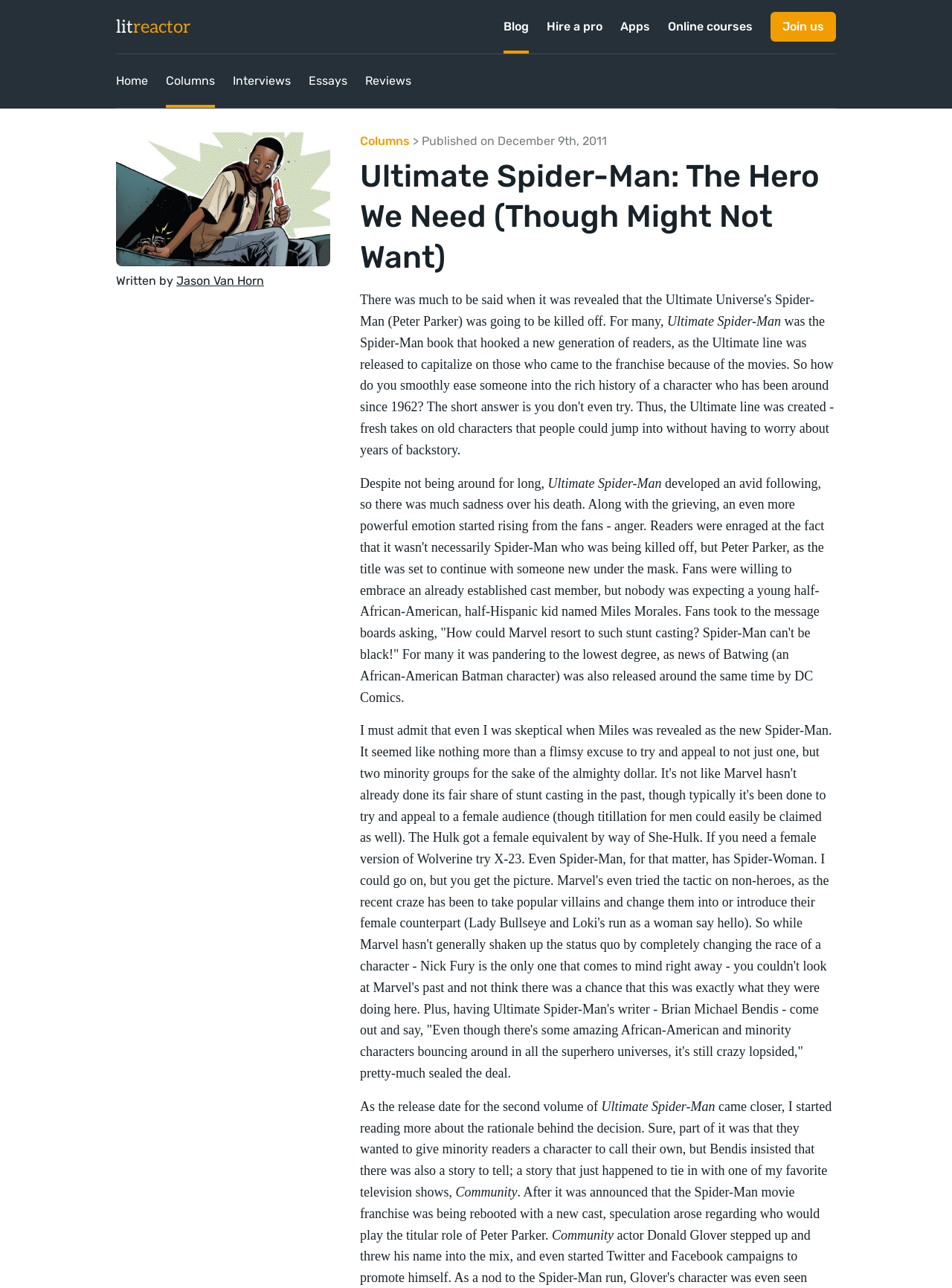Reply to the question with a single word or phrase:
What is the name of the TV show mentioned in the article?

Community